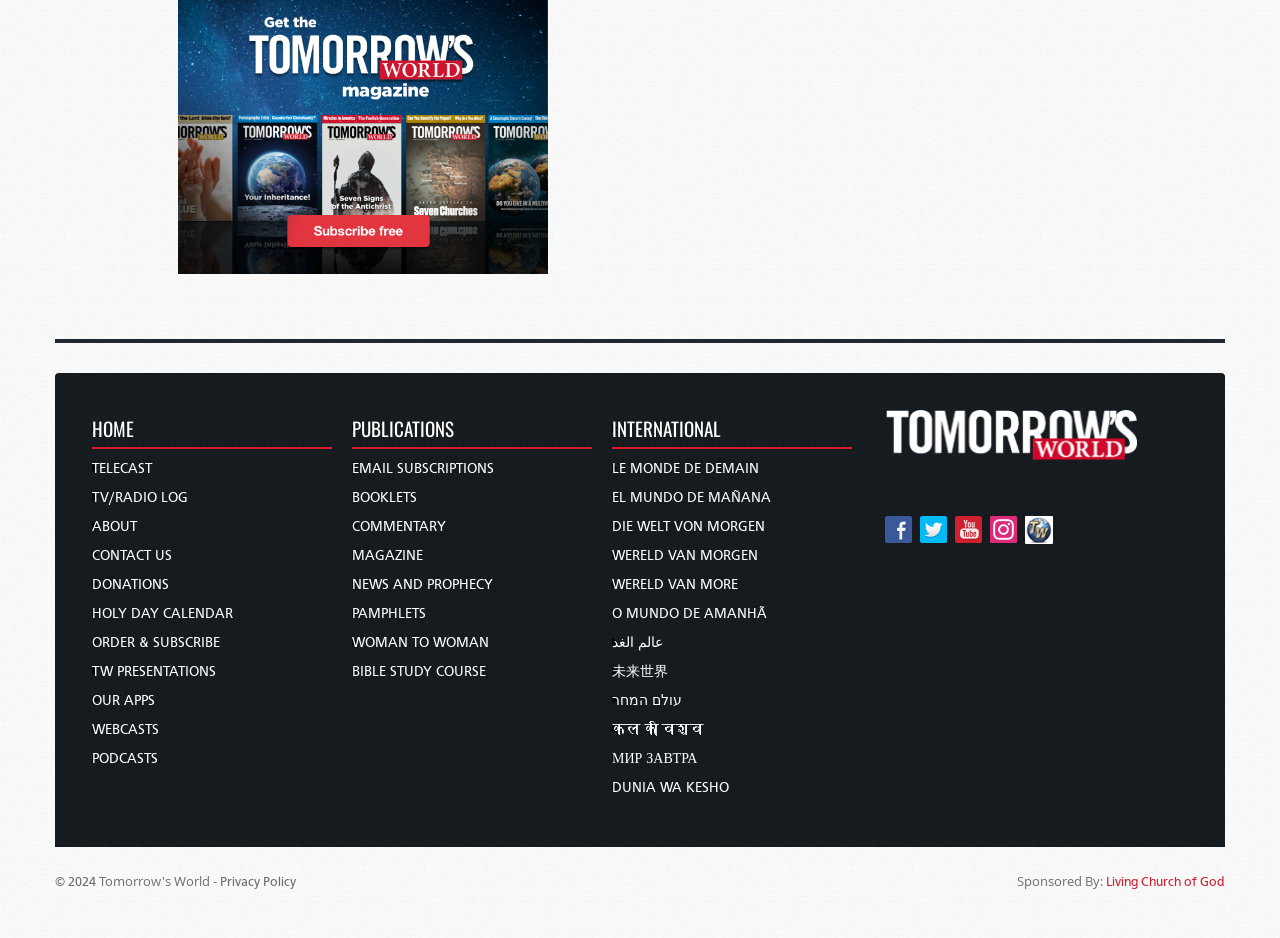Using the given element description, provide the bounding box coordinates (top-left x, top-left y, bottom-right x, bottom-right y) for the corresponding UI element in the screenshot: © 2024

[0.043, 0.931, 0.075, 0.947]